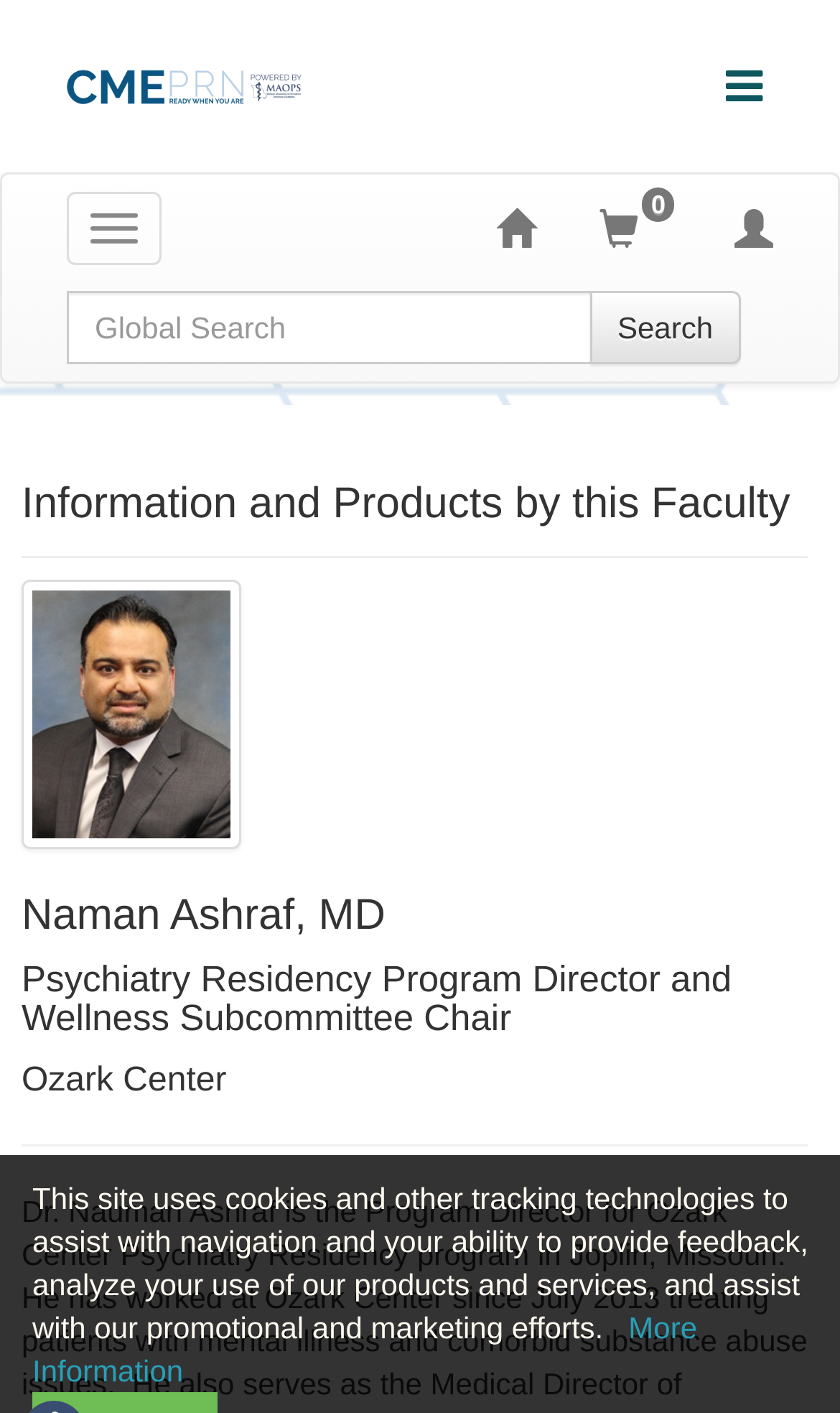What is the profession of Naman Ashraf? Examine the screenshot and reply using just one word or a brief phrase.

Psychiatry Residency Program Director